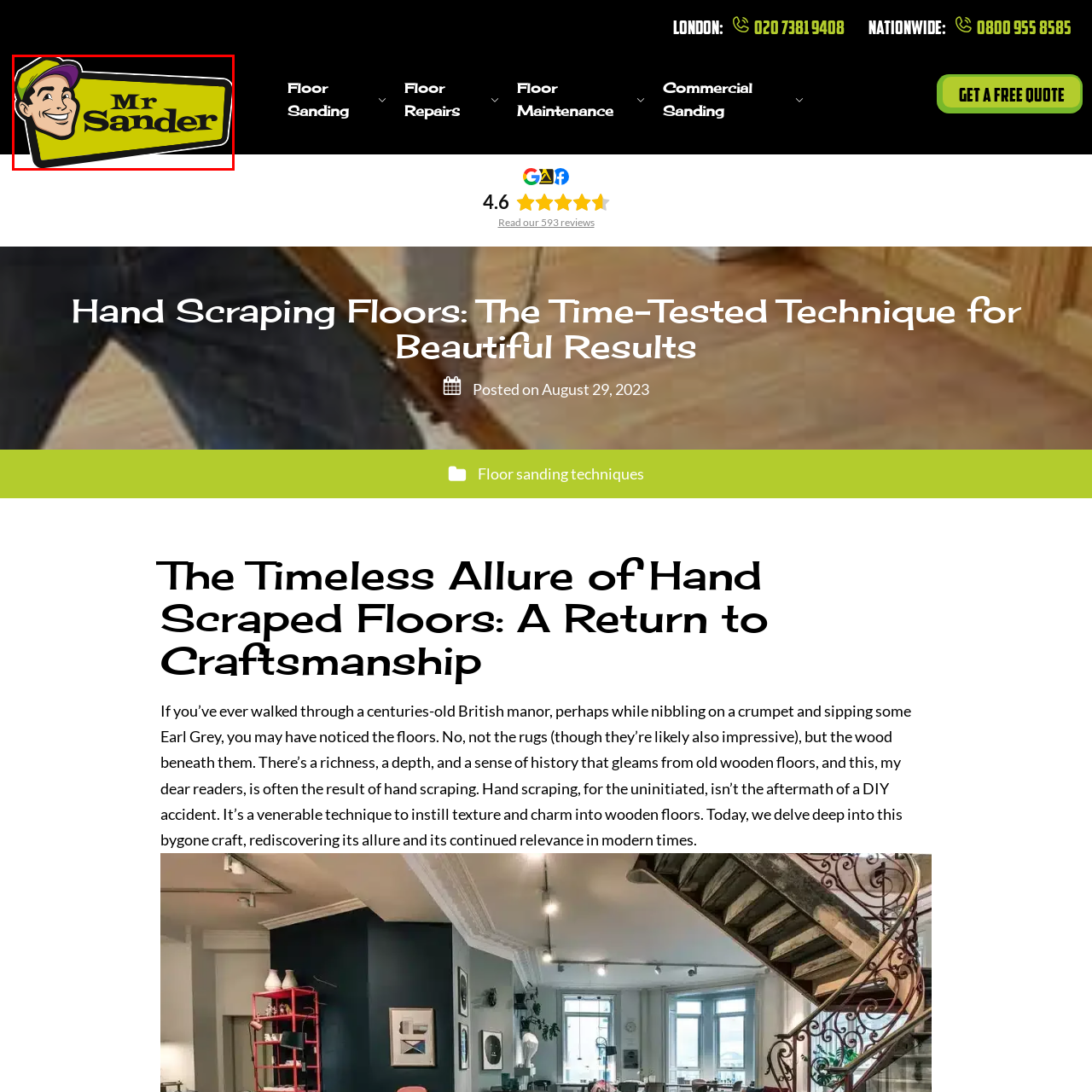Describe extensively the image that is situated inside the red border.

The image displays the logo of "Mr Sander," a company dedicated to floor sanding services. The logo features a cheerful character wearing a yellow and purple cap, showcasing a friendly and approachable demeanor. The vibrant yellow background enhances the visibility of the bold black lettering that reads "Mr Sander," emphasizing the brand's identity. This logo not only represents the company’s focus on floor restoration but also conveys a sense of reliability and professionalism in home improvement services.